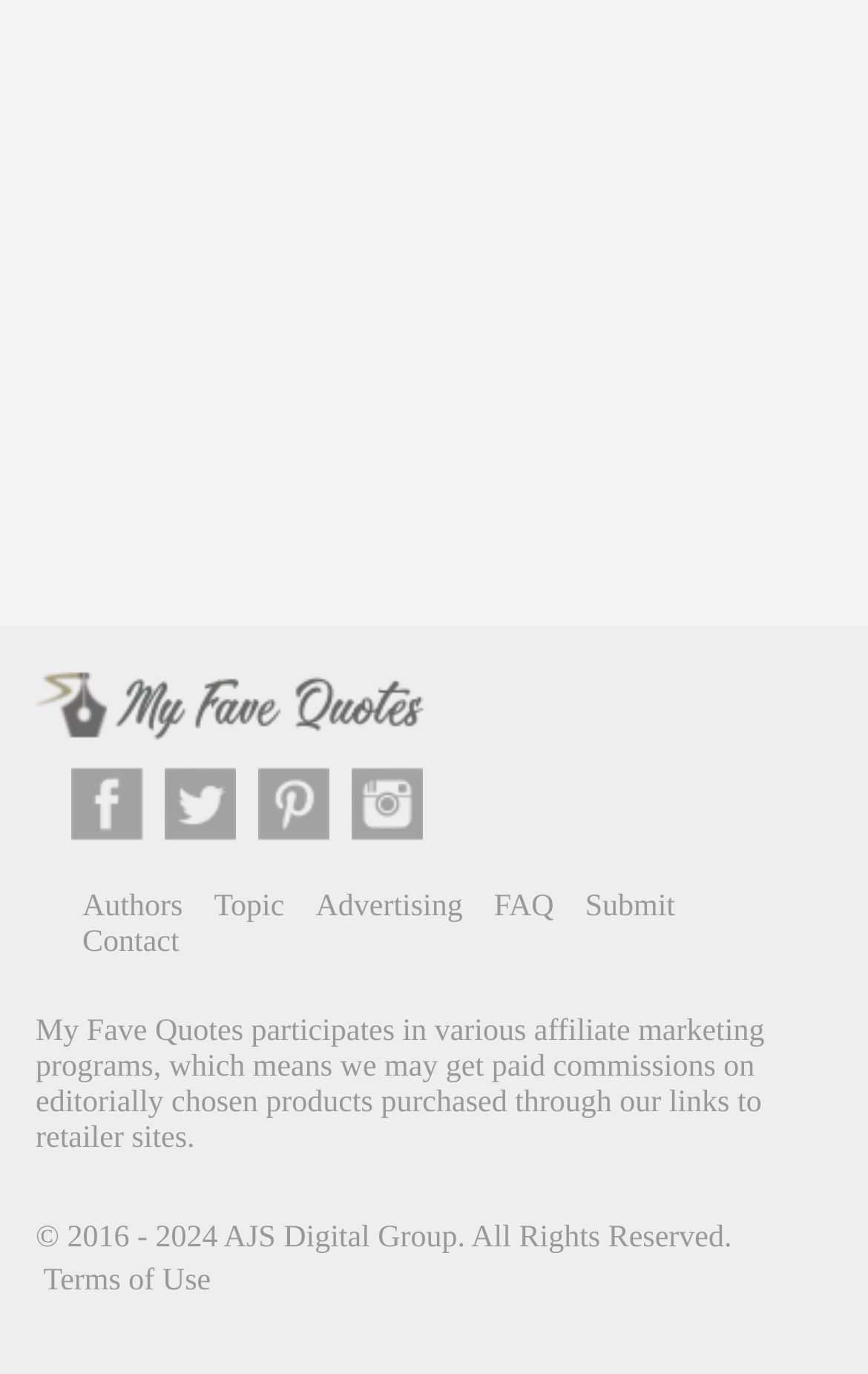What is the copyright year range of the website?
Answer the question with as much detail as you can, using the image as a reference.

The copyright information can be found at the bottom of the webpage, which states '© 2016 - 2024', indicating that the website's content is copyrighted from 2016 to 2024.